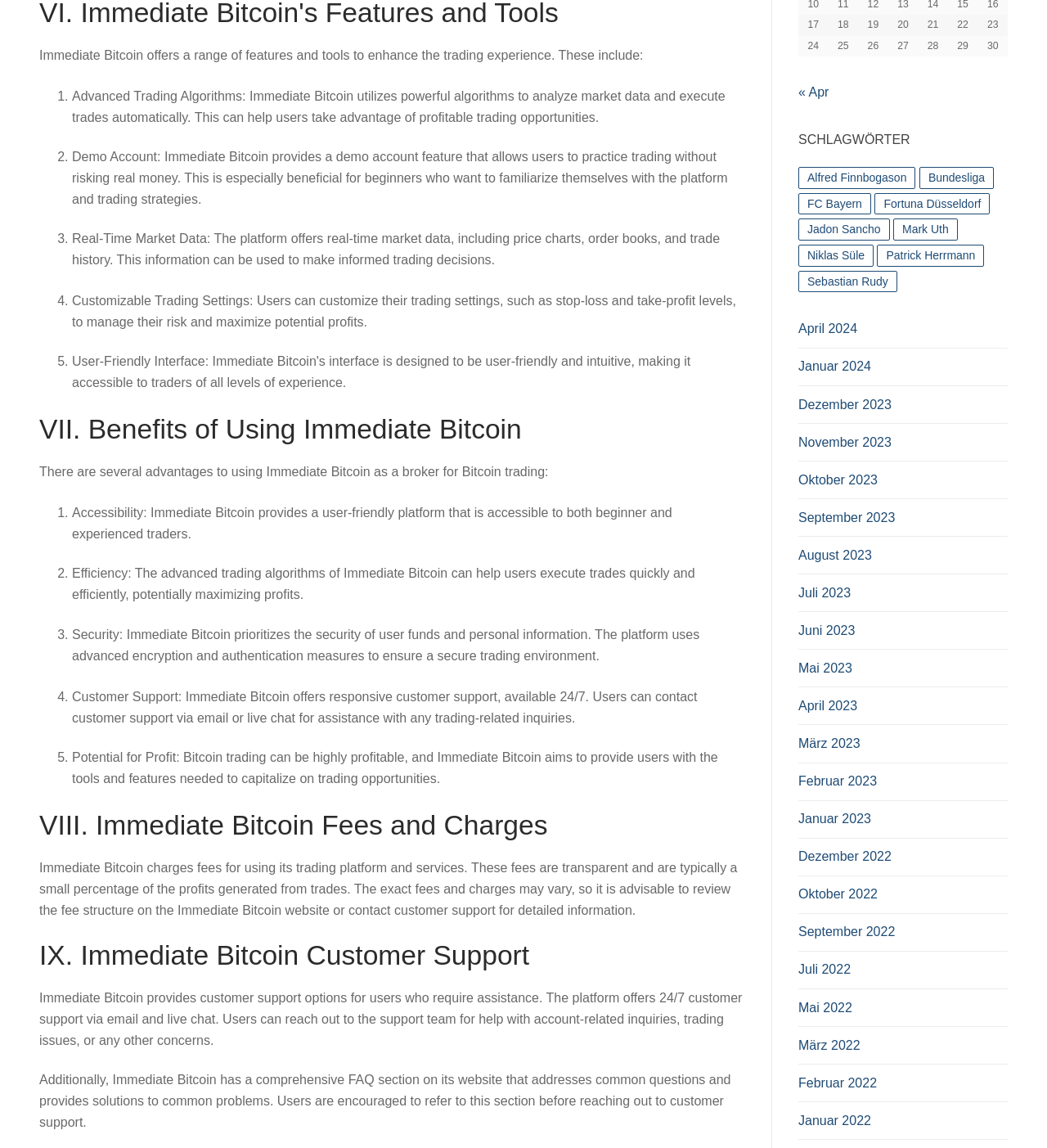Identify the bounding box coordinates of the clickable region to carry out the given instruction: "Click on the '« Apr' link".

[0.762, 0.074, 0.792, 0.087]